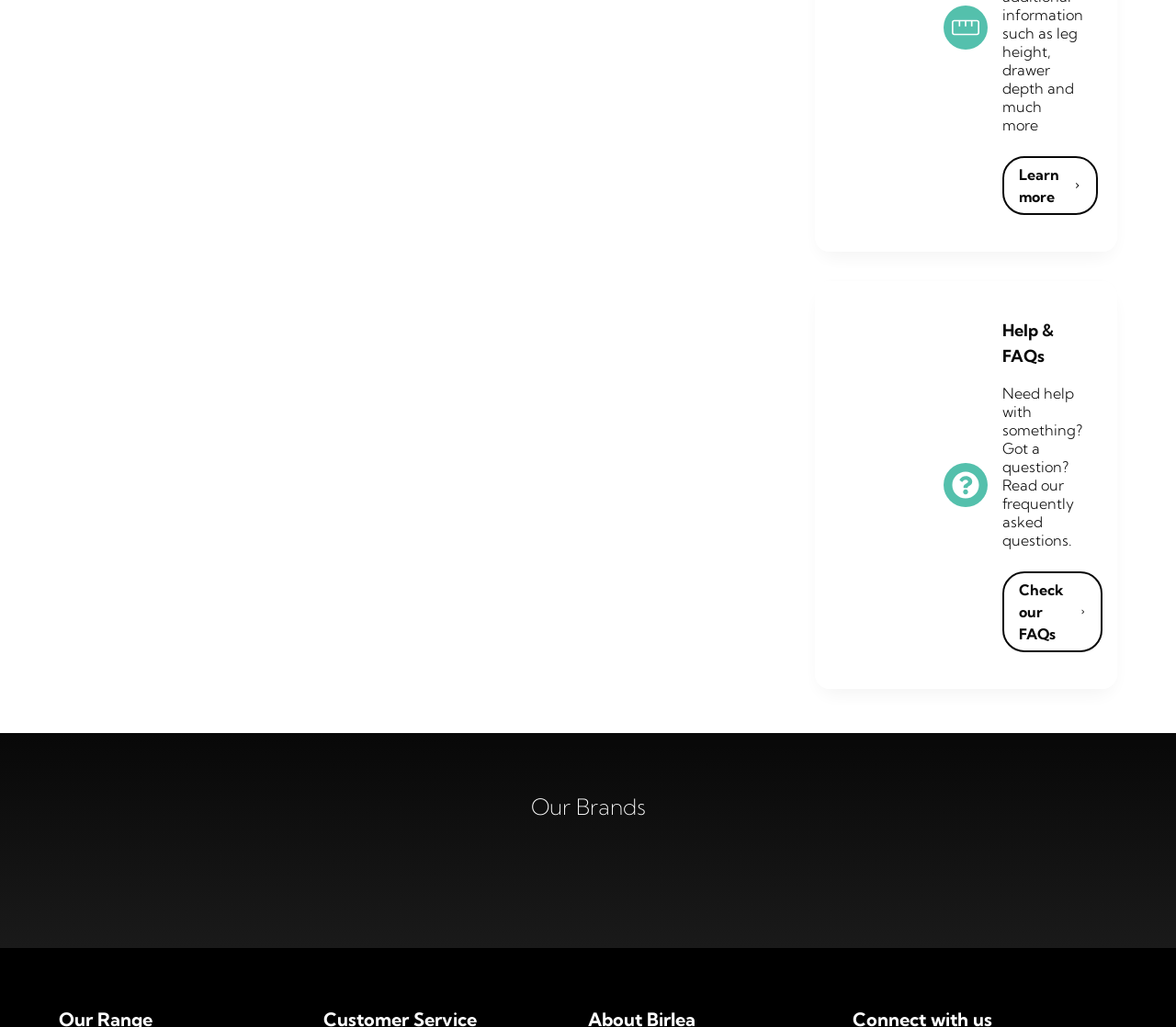What social media platforms does Birlea have?
Answer the question with a detailed and thorough explanation.

The webpage has a section called 'Connect with us' which provides links to various social media platforms such as Facebook, X, Instagram, LinkedIn, Youtube, Pinterest, and Tiktok, indicating that Birlea has a presence on these platforms.